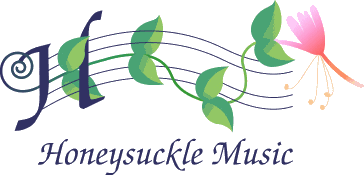Offer a detailed explanation of the image's components.

The image features the logo of "Honeysuckle Music," which creatively combines a musical theme with botanical elements. The design includes an elegant, stylized "H" intertwined with green leaves, symbolizing growth and harmony. Musical lines flow gracefully through the logo, enhancing its connection to music. A delicate pink honeysuckle flower is artfully incorporated, adding a touch of color and natural beauty. Below the graphic, the name "Honeysuckle Music" is presented in a graceful font, reinforcing the brand's identity as a source for music-related offerings. This logo embodies a blend of nature and artistry, reflecting the essence of the musical journey promoted by Honeysuckle Music.